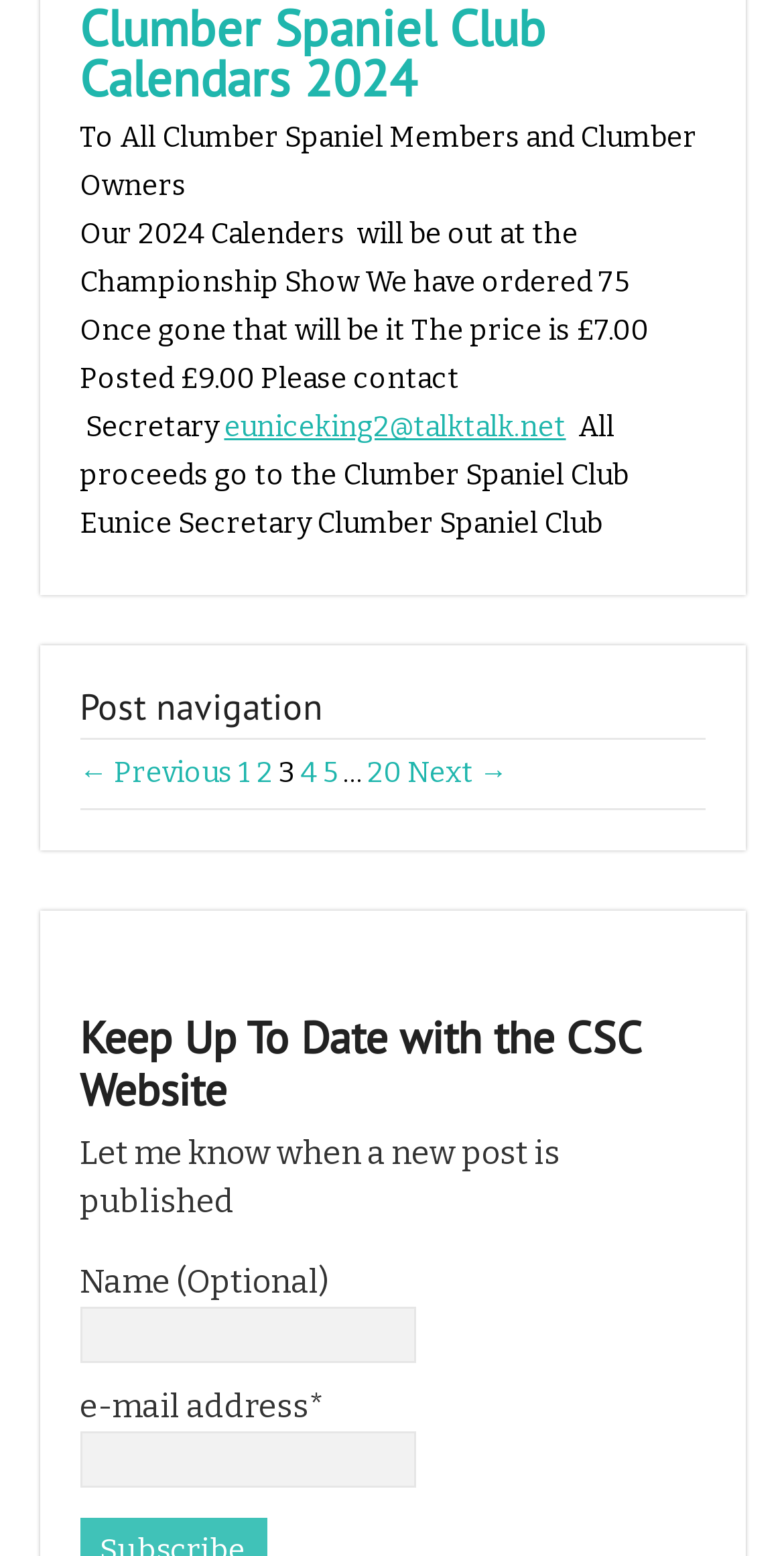How many calendars have been ordered?
Give a detailed and exhaustive answer to the question.

The number of calendars ordered is mentioned in the text 'Our 2024 Calenders will be out at the Championship Show We have ordered 75 Once gone that will be it'.